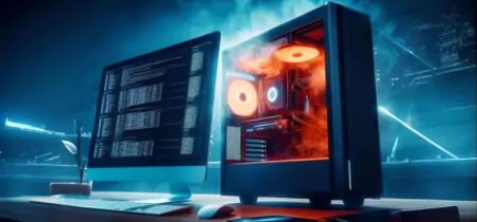What is the atmosphere of the scene?
Please provide a single word or phrase as your answer based on the screenshot.

Futuristic